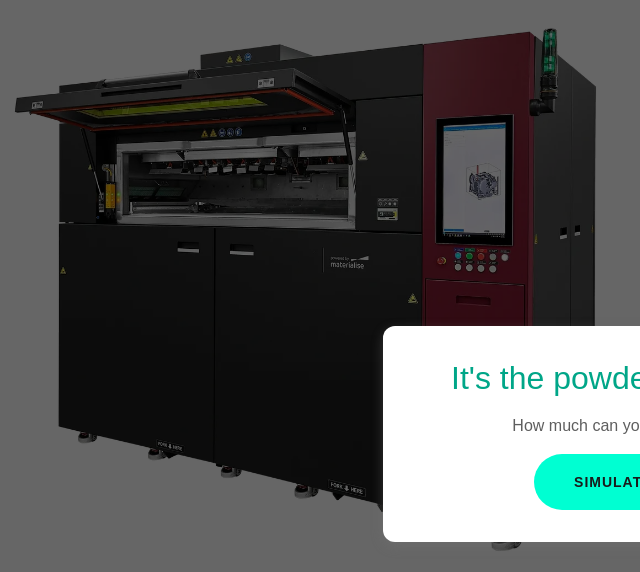Please give a succinct answer using a single word or phrase:
What type of display does the machine's interface feature?

Touchscreen